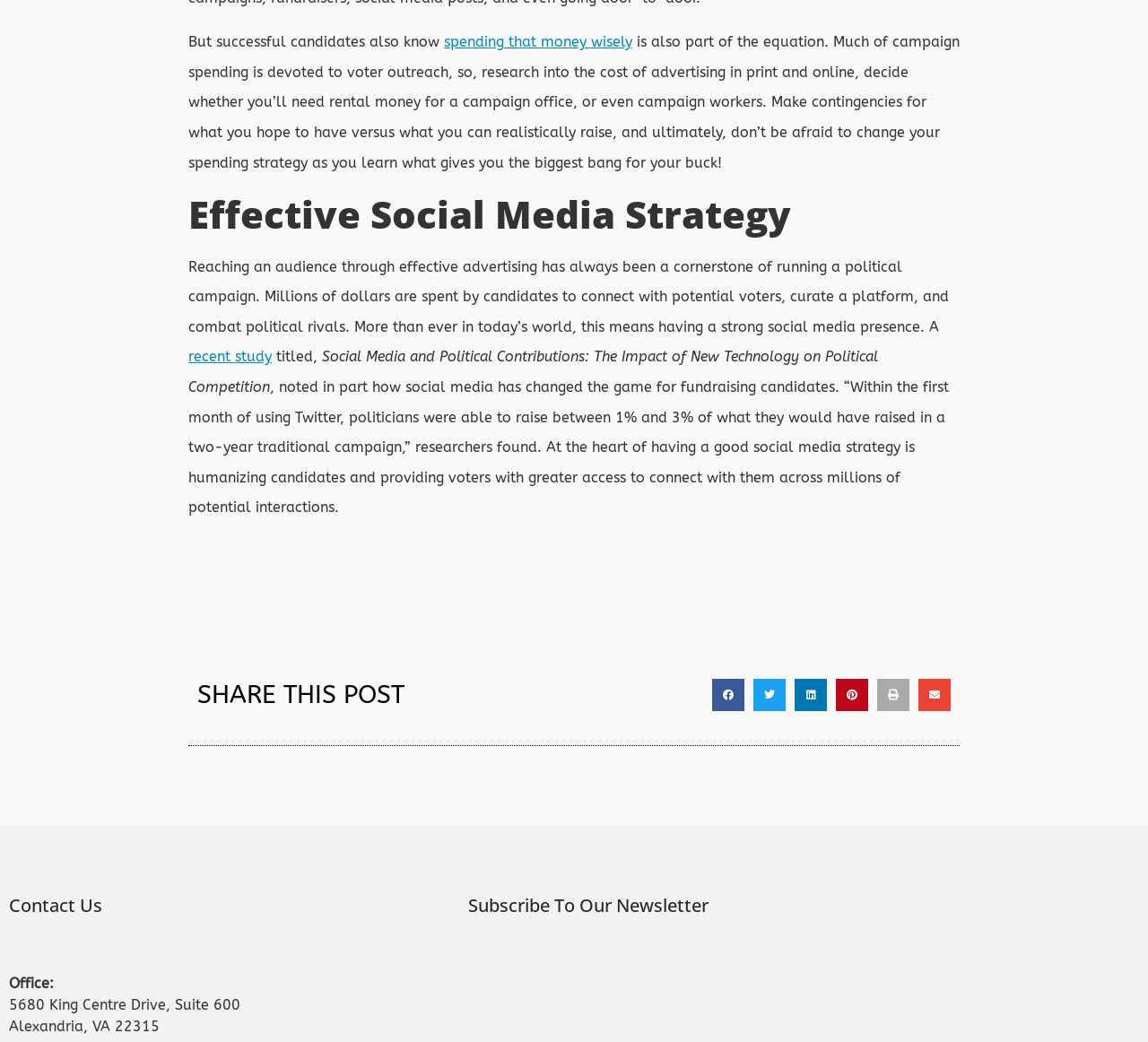What is the purpose of a strong social media presence?
Using the visual information from the image, give a one-word or short-phrase answer.

Humanizing candidates